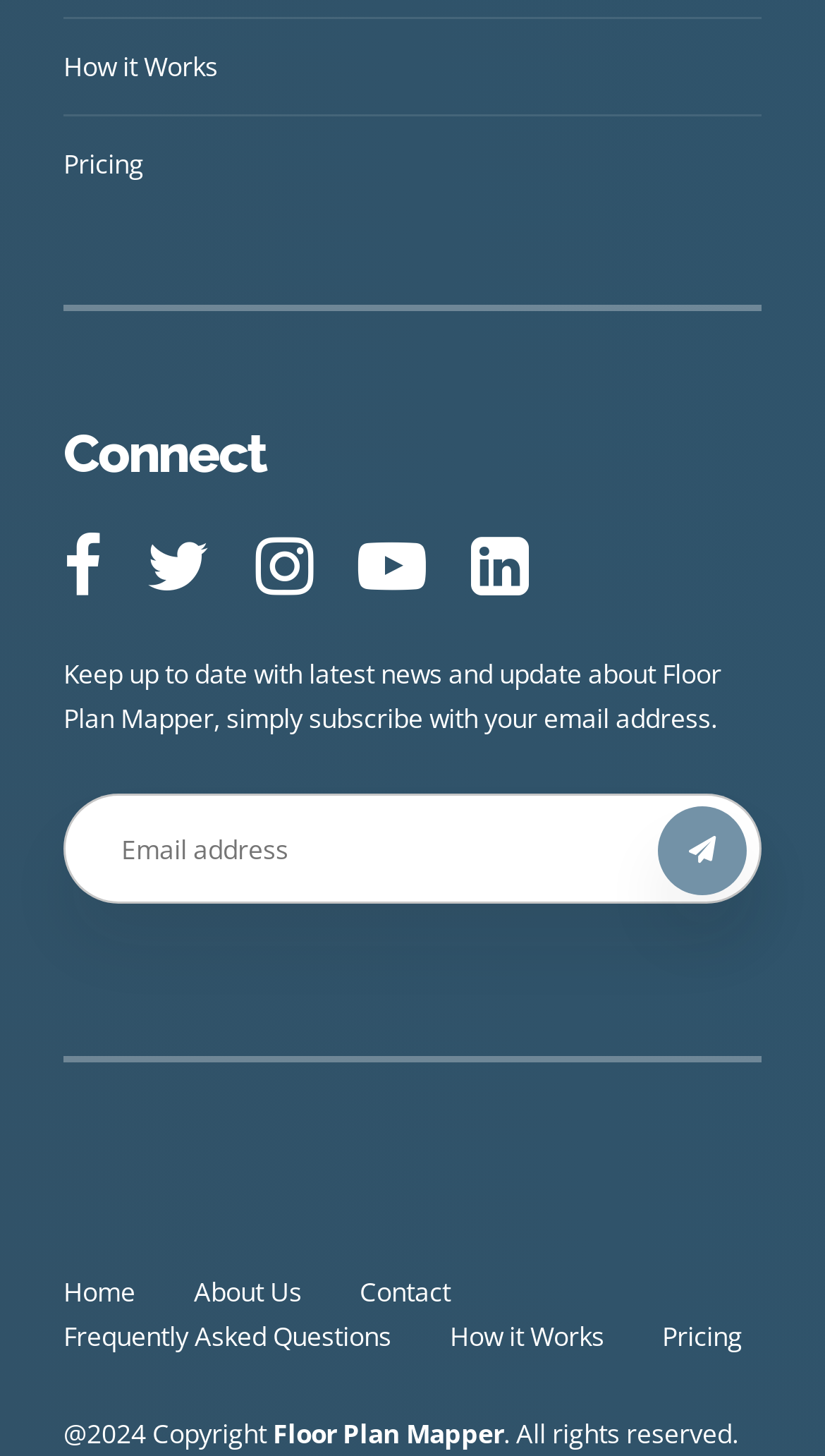Please identify the bounding box coordinates of the area I need to click to accomplish the following instruction: "Click on the How it Works link".

[0.077, 0.034, 0.264, 0.059]